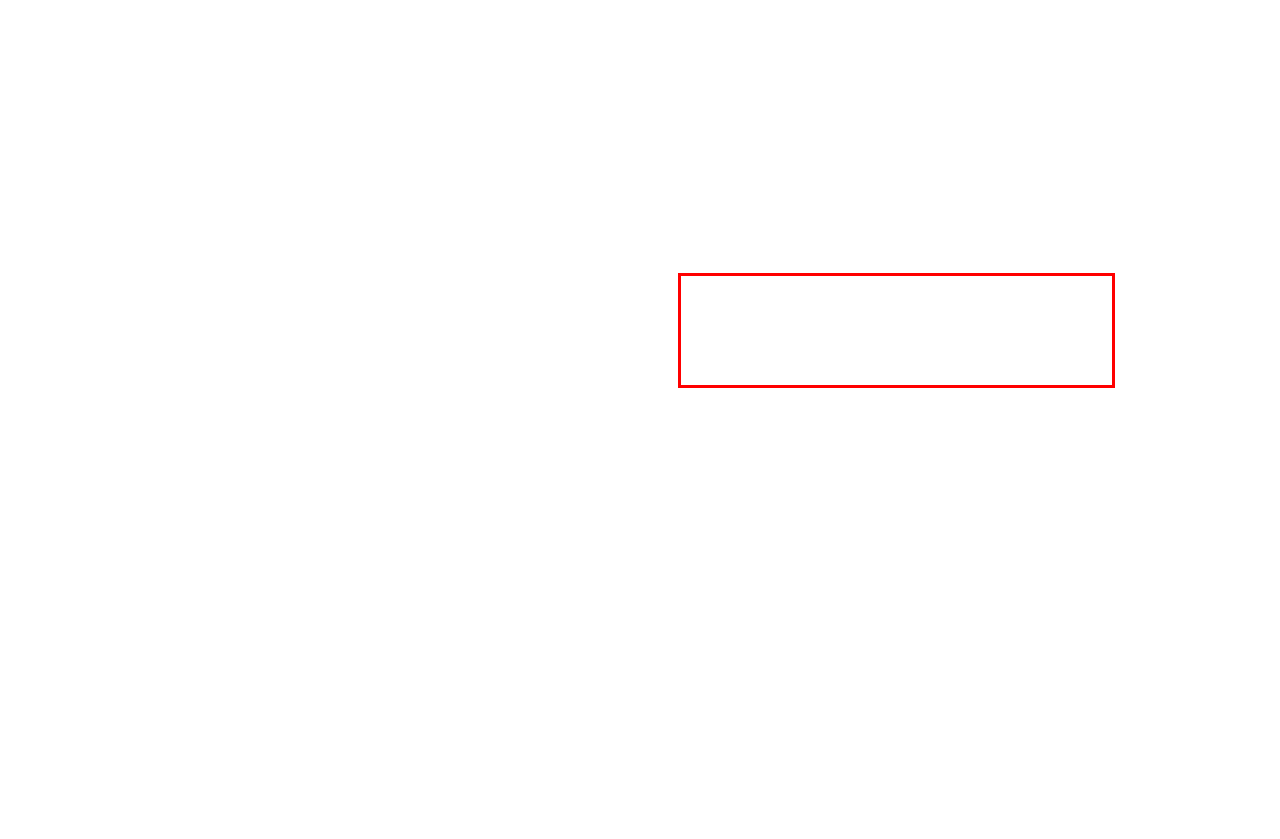You are provided with a screenshot of a webpage featuring a red rectangle bounding box. Extract the text content within this red bounding box using OCR.

Facilities and Logistics Management team consists of skilled professionals immersed in the day-to-day activities to understand and integrate technologies, personnel, systems and processes.